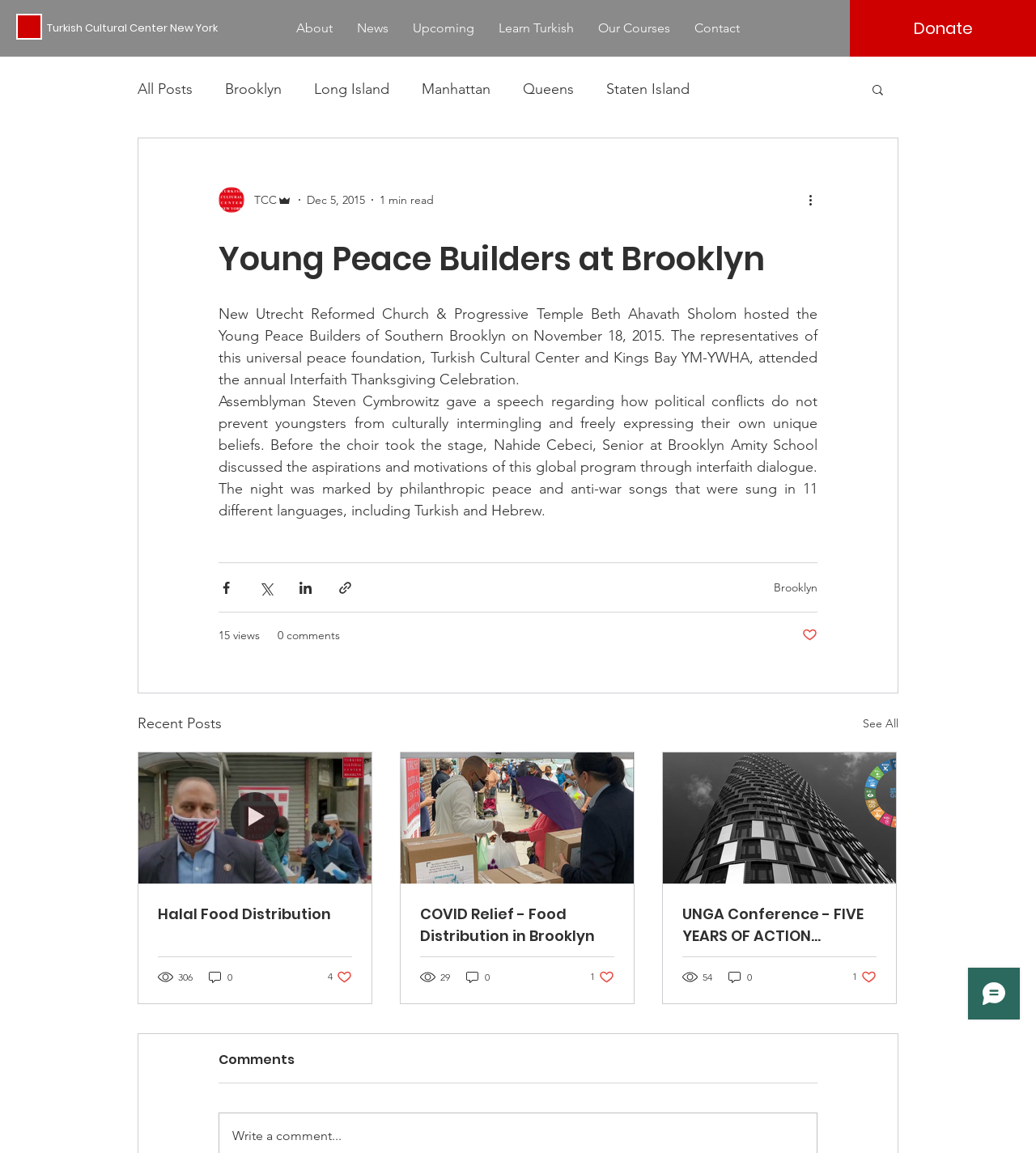How many languages were the peace and anti-war songs sung in? Look at the image and give a one-word or short phrase answer.

11